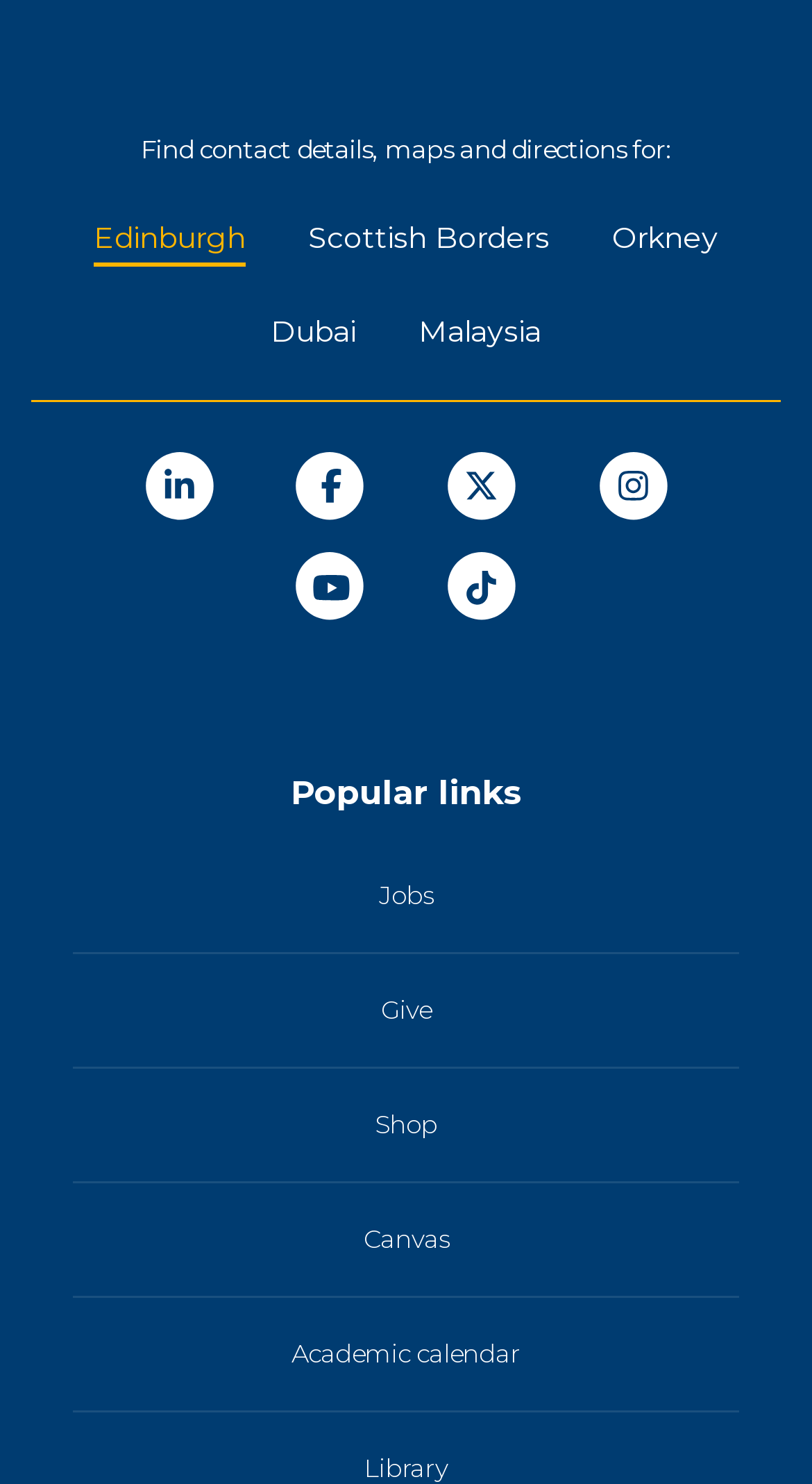How many links are there in the 'Popular links' section?
Analyze the image and provide a thorough answer to the question.

The 'Popular links' section contains five links, which are 'Jobs', 'Give', 'Shop', 'Canvas', and 'Academic calendar'. These links are arranged vertically and are easily accessible from the webpage.